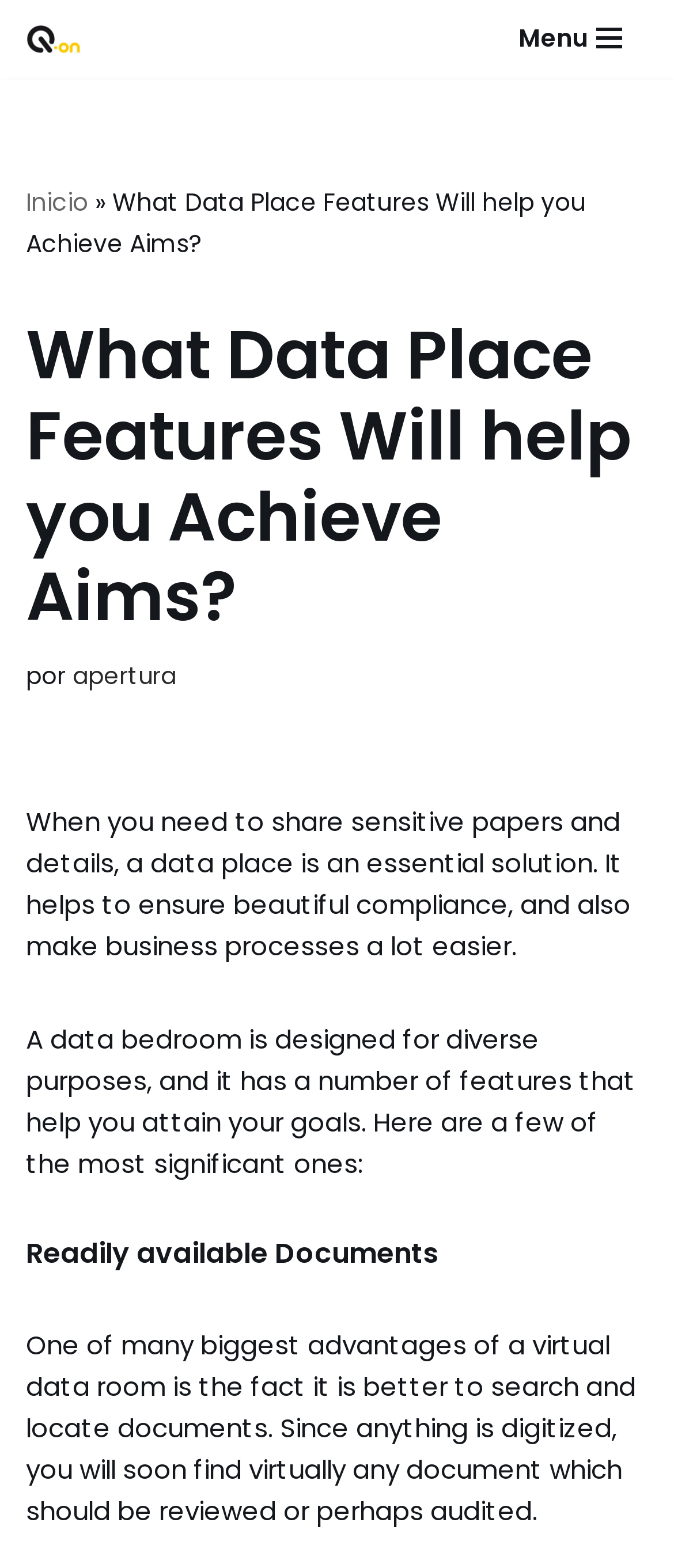Give a concise answer using only one word or phrase for this question:
What is the purpose of a data room?

Ensure compliance and ease business processes